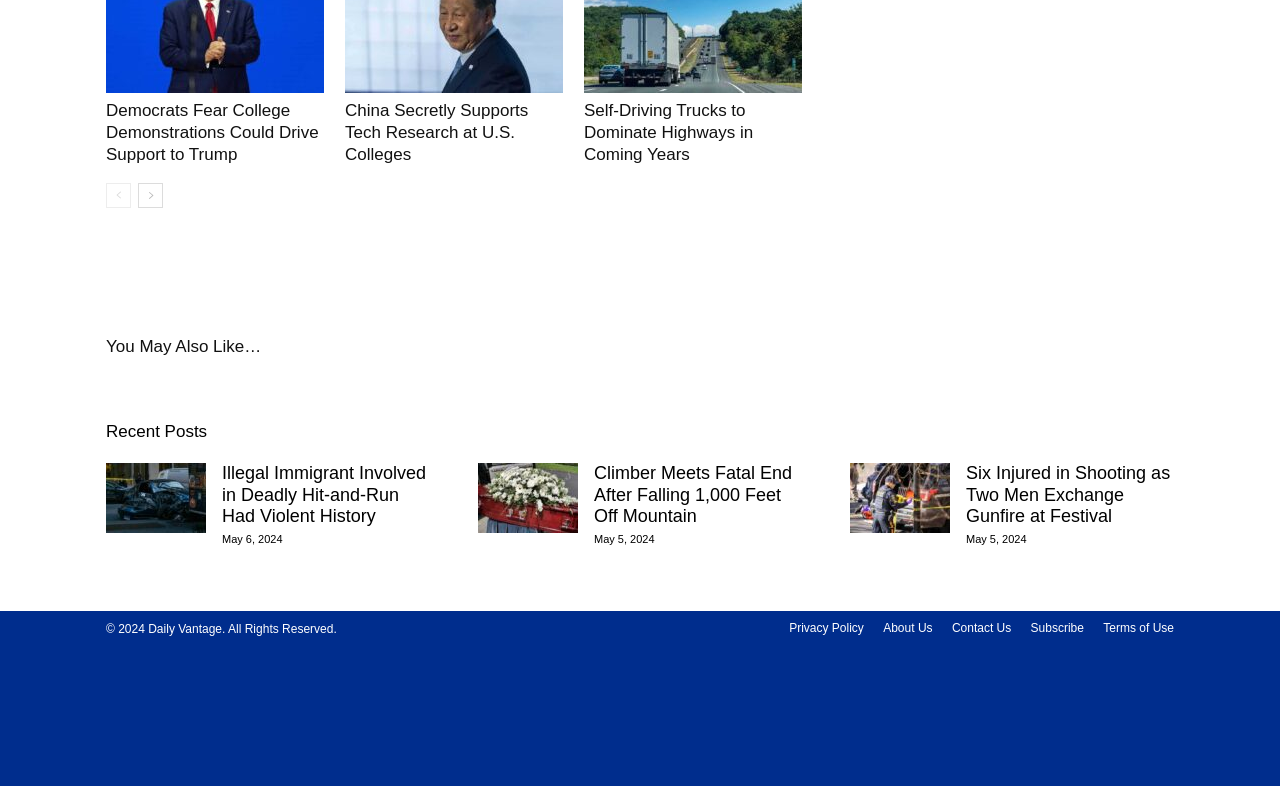Determine the bounding box coordinates of the clickable element to achieve the following action: 'read the article 'Six Injured in Shooting as Two Men Exchange Gunfire at Festival''. Provide the coordinates as four float values between 0 and 1, formatted as [left, top, right, bottom].

[0.755, 0.589, 0.917, 0.672]